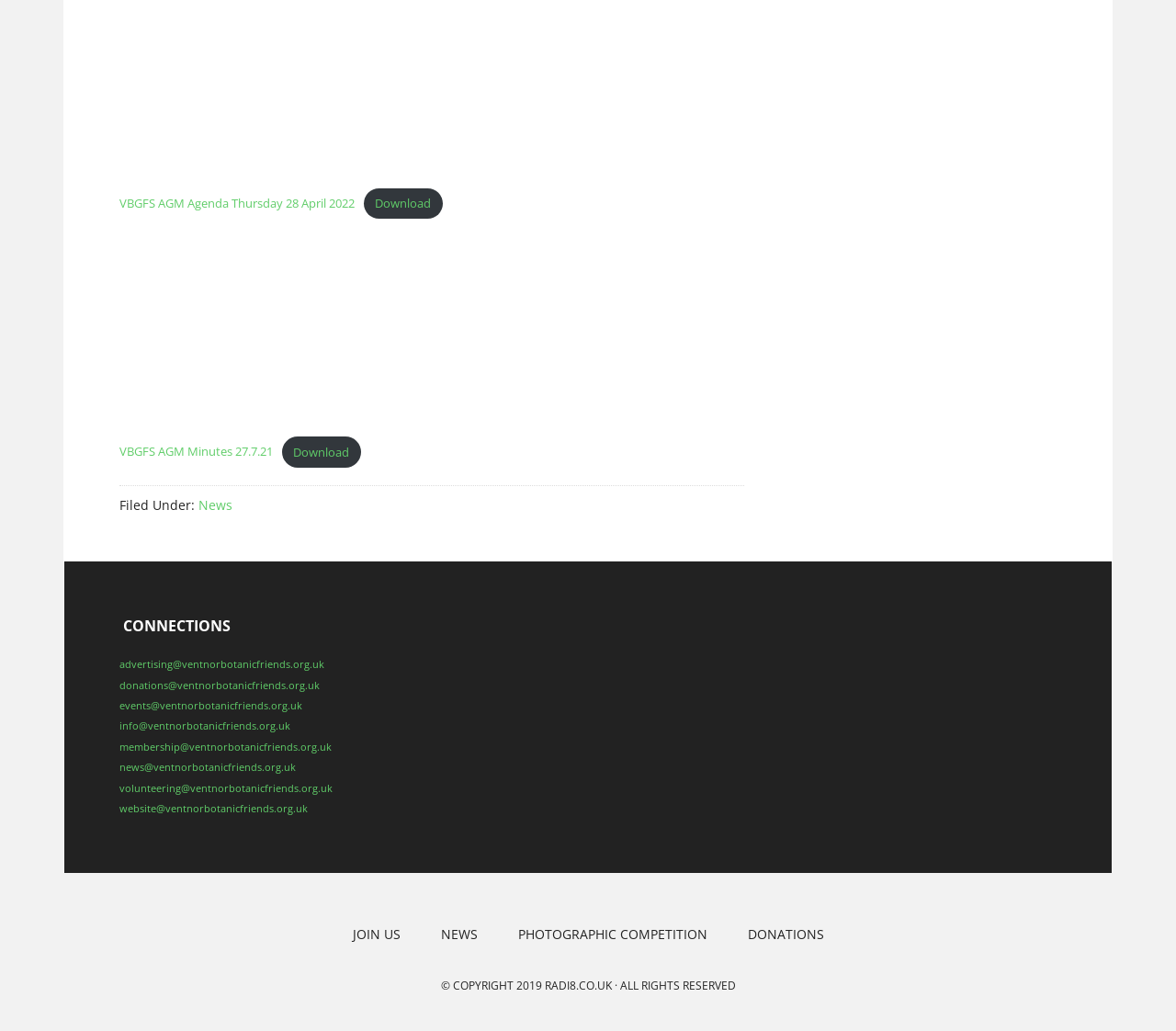Using the details from the image, please elaborate on the following question: What is the category of the news 'VBGFS AGM Minutes 27.7.21'?

I found the answer by looking at the footer section of the webpage, where the text 'Filed Under:' is followed by a link 'News', which is the category of the news 'VBGFS AGM Minutes 27.7.21'.